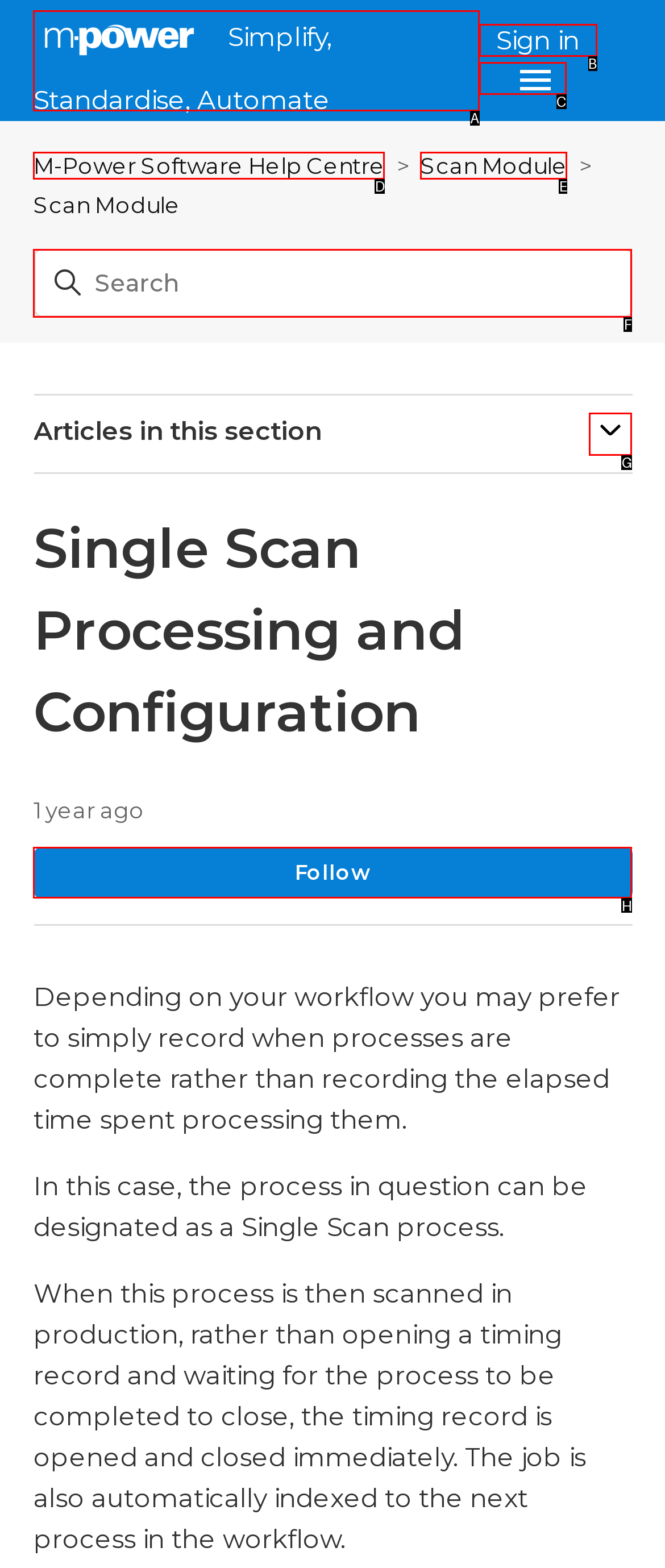From the choices provided, which HTML element best fits the description: Simplify, Standardise, Automate? Answer with the appropriate letter.

A